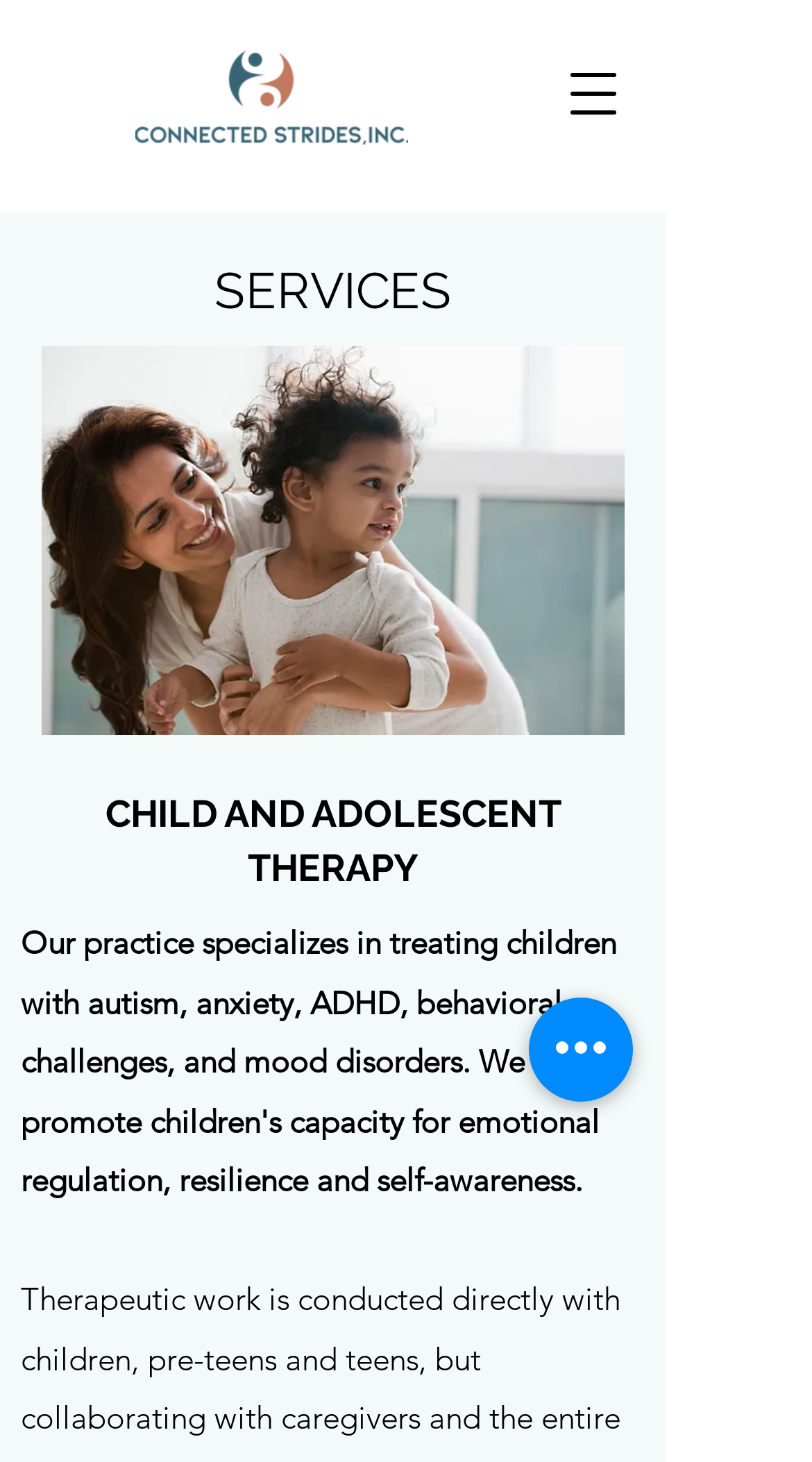Respond to the question below with a single word or phrase:
What is the topic of the region 'Child and Adolescent Therapy'?

Therapy for children and adolescents